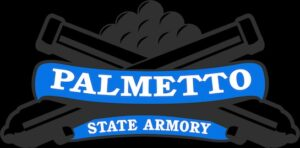Answer this question in one word or a short phrase: How many firearm silhouettes are crossed in the logo?

two